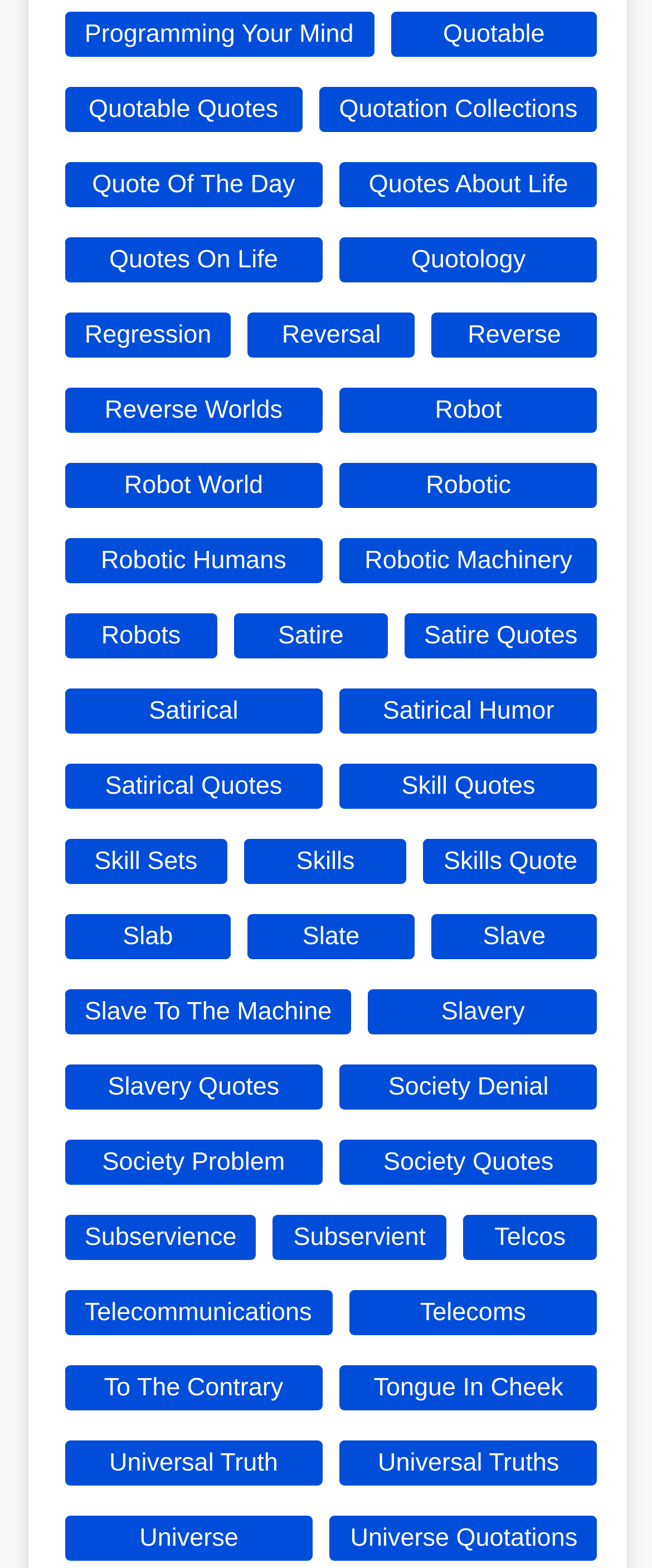Use a single word or phrase to answer the question: How many quote categories are related to robots?

4